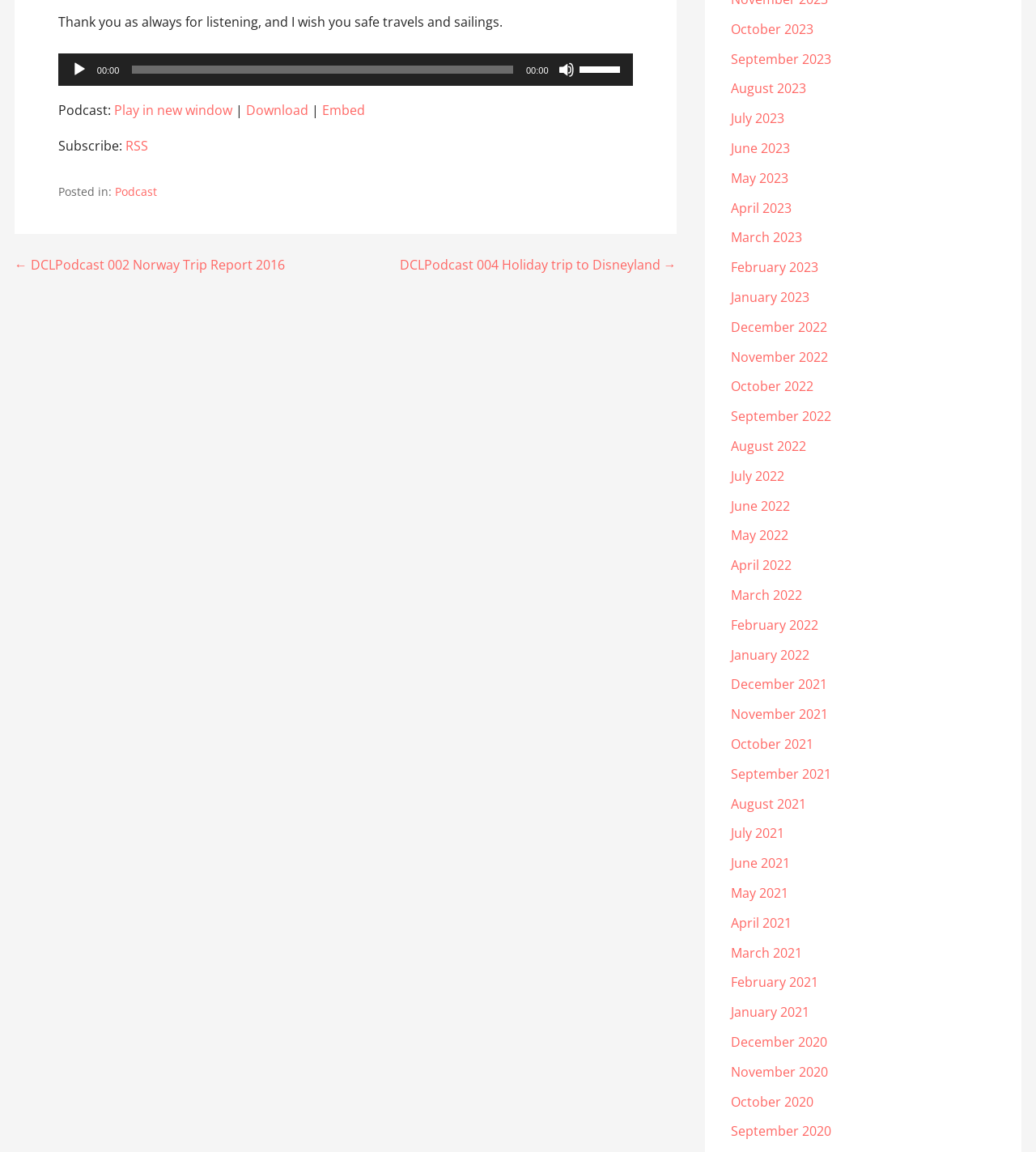Give a short answer to this question using one word or a phrase:
What is the title of the previous podcast episode?

DCLPodcast 002 Norway Trip Report 2016